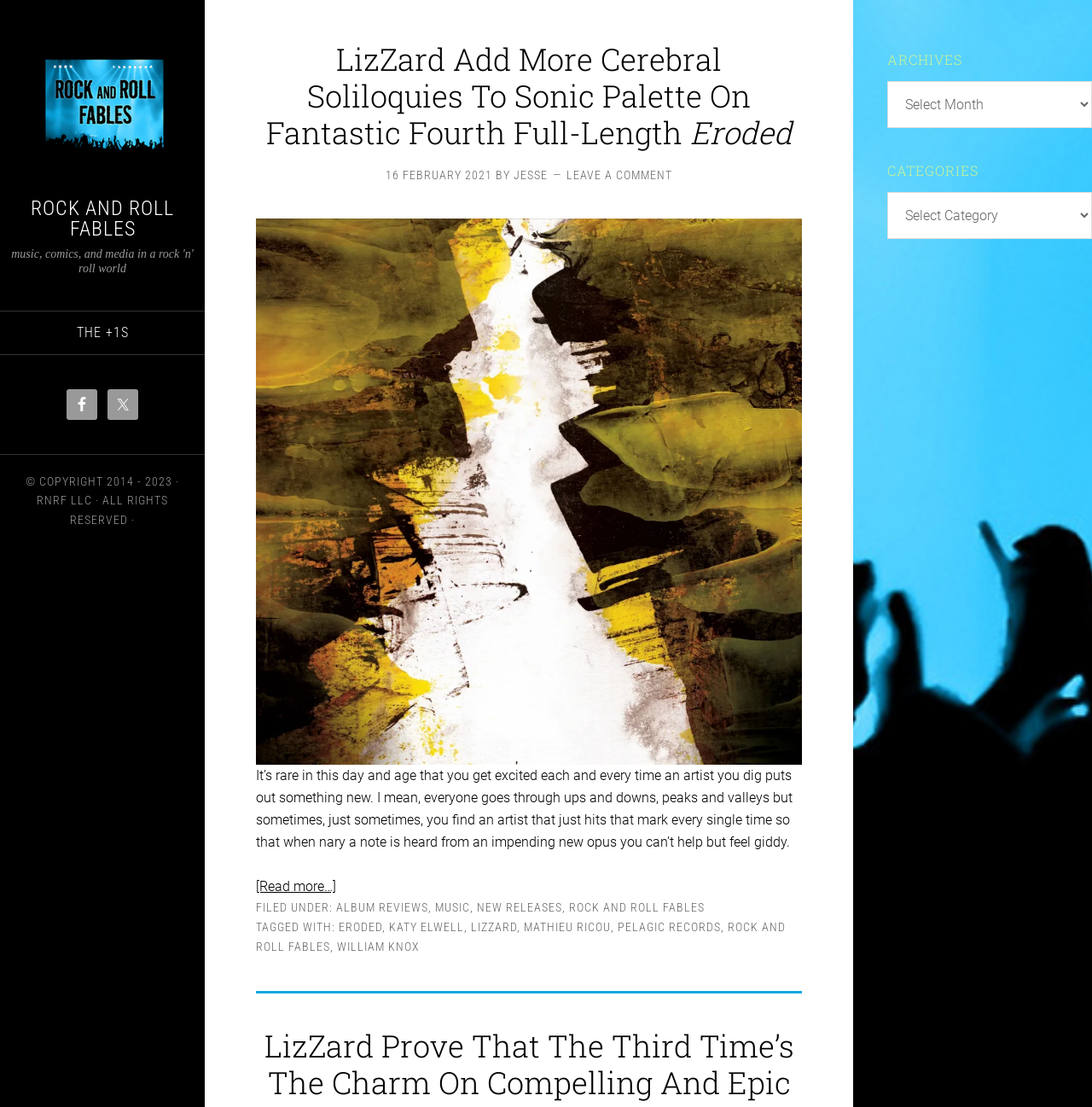Please determine the bounding box coordinates of the area that needs to be clicked to complete this task: 'Select a category from the dropdown'. The coordinates must be four float numbers between 0 and 1, formatted as [left, top, right, bottom].

[0.812, 0.174, 1.0, 0.216]